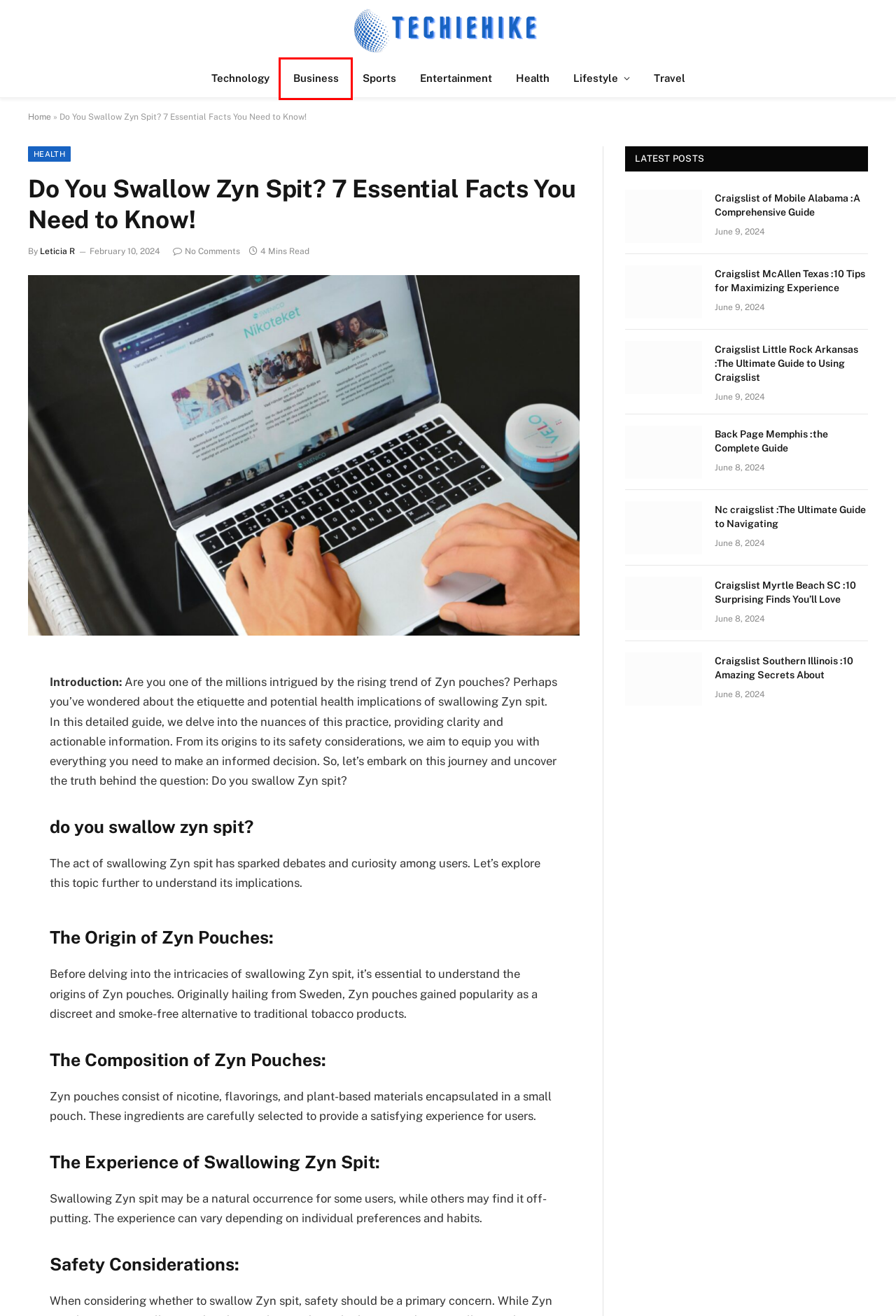You are presented with a screenshot of a webpage containing a red bounding box around an element. Determine which webpage description best describes the new webpage after clicking on the highlighted element. Here are the candidates:
A. Techie Hike - Smart Choice
B. Craigslist Little Rock Arkansas :The Ultimate Guide to Using Craigslist - Techie Hike
C. Craigslist Myrtle Beach SC :10 Surprising Finds You'll Love - Techie Hike
D. Back Page Memphis :the Complete Guide - Techie Hike
E. Craigslist Southern Illinois :10 Amazing Secrets About - Techie Hike
F. Business Archives - Techie Hike
G. Technology Archives - Techie Hike
H. Sports Archives - Techie Hike

F